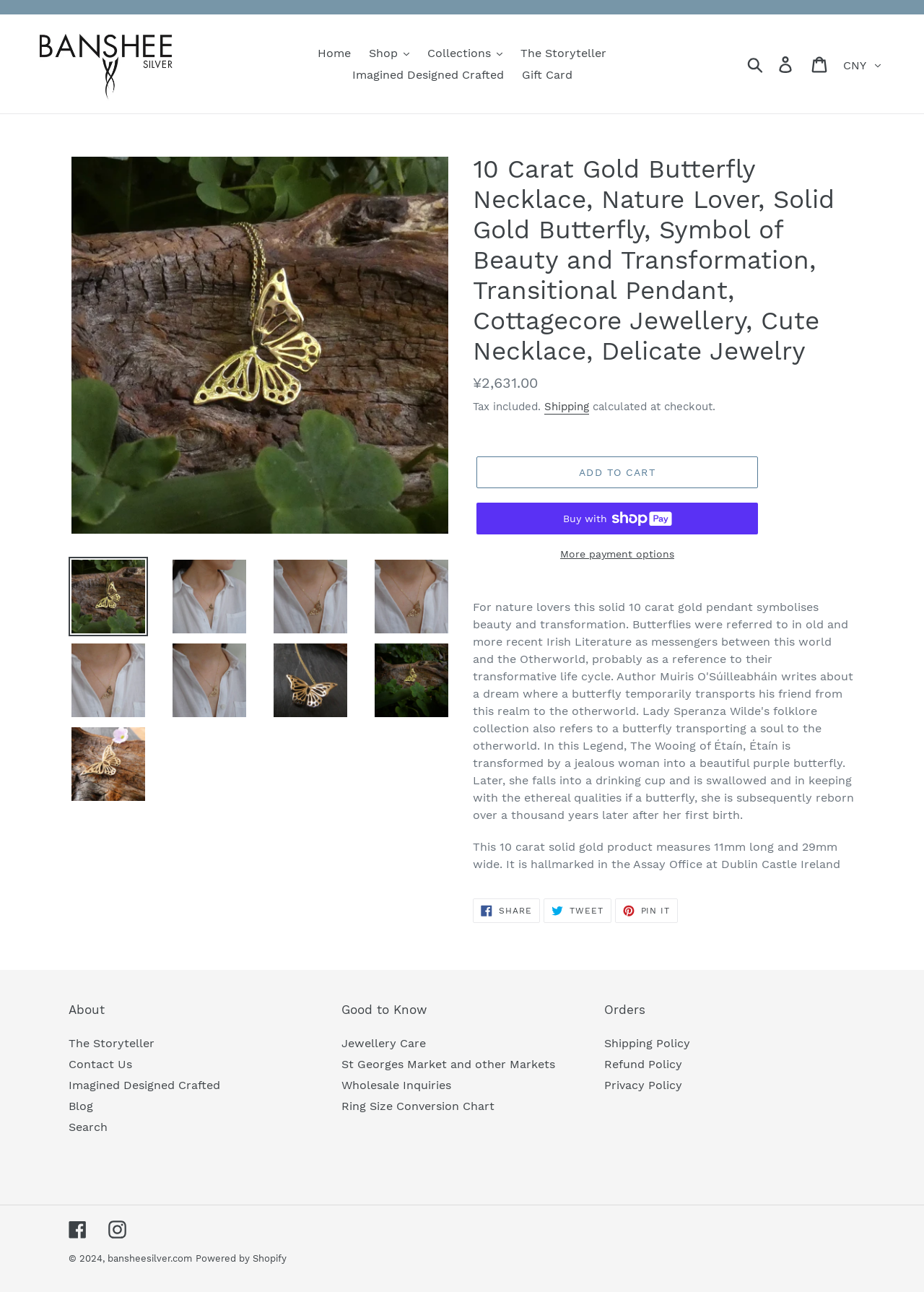Identify and extract the heading text of the webpage.

10 Carat Gold Butterfly Necklace, Nature Lover, Solid Gold Butterfly, Symbol of Beauty and Transformation, Transitional Pendant, Cottagecore Jewellery, Cute Necklace, Delicate Jewelry